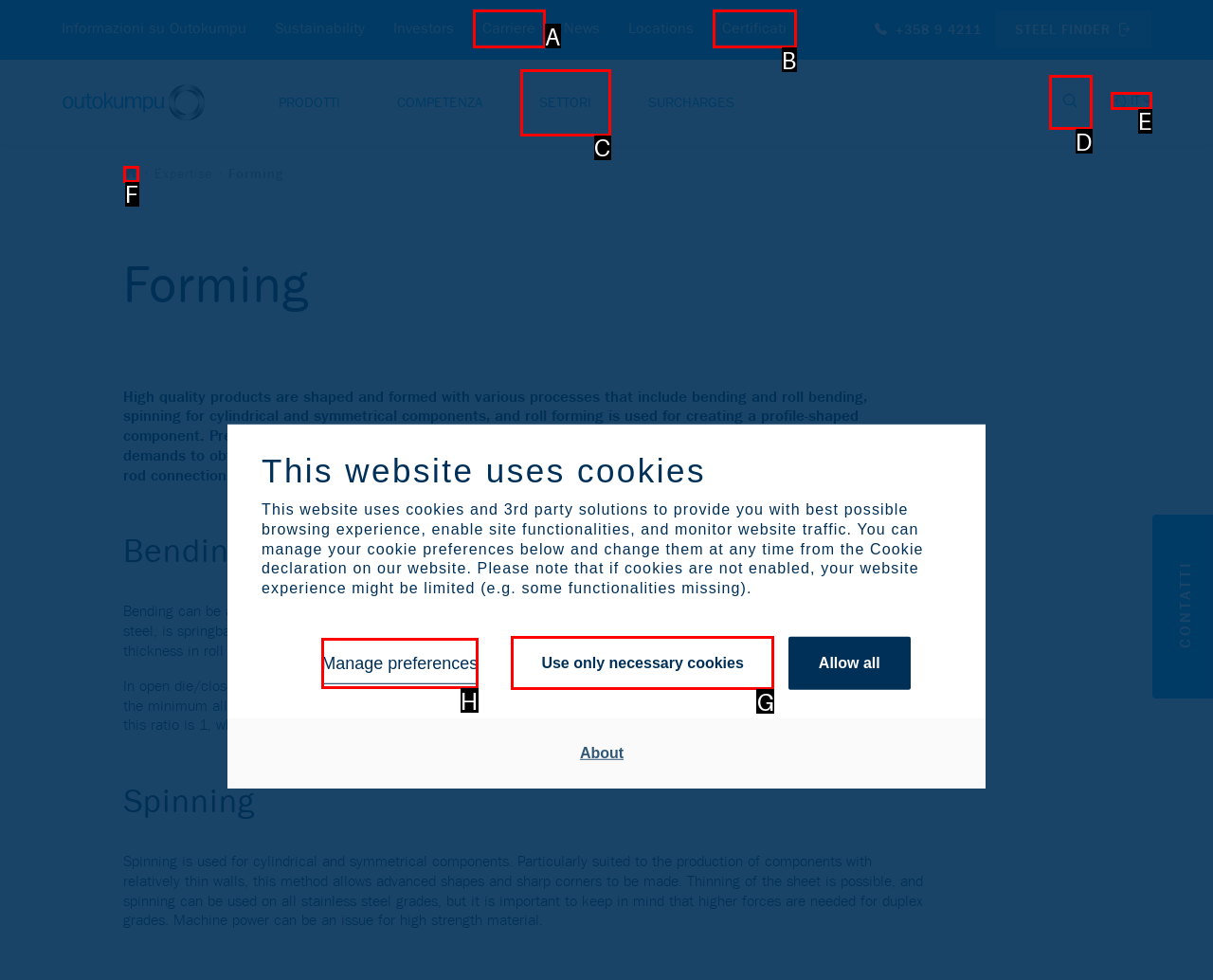Indicate the letter of the UI element that should be clicked to accomplish the task: Manage cookie preferences. Answer with the letter only.

H